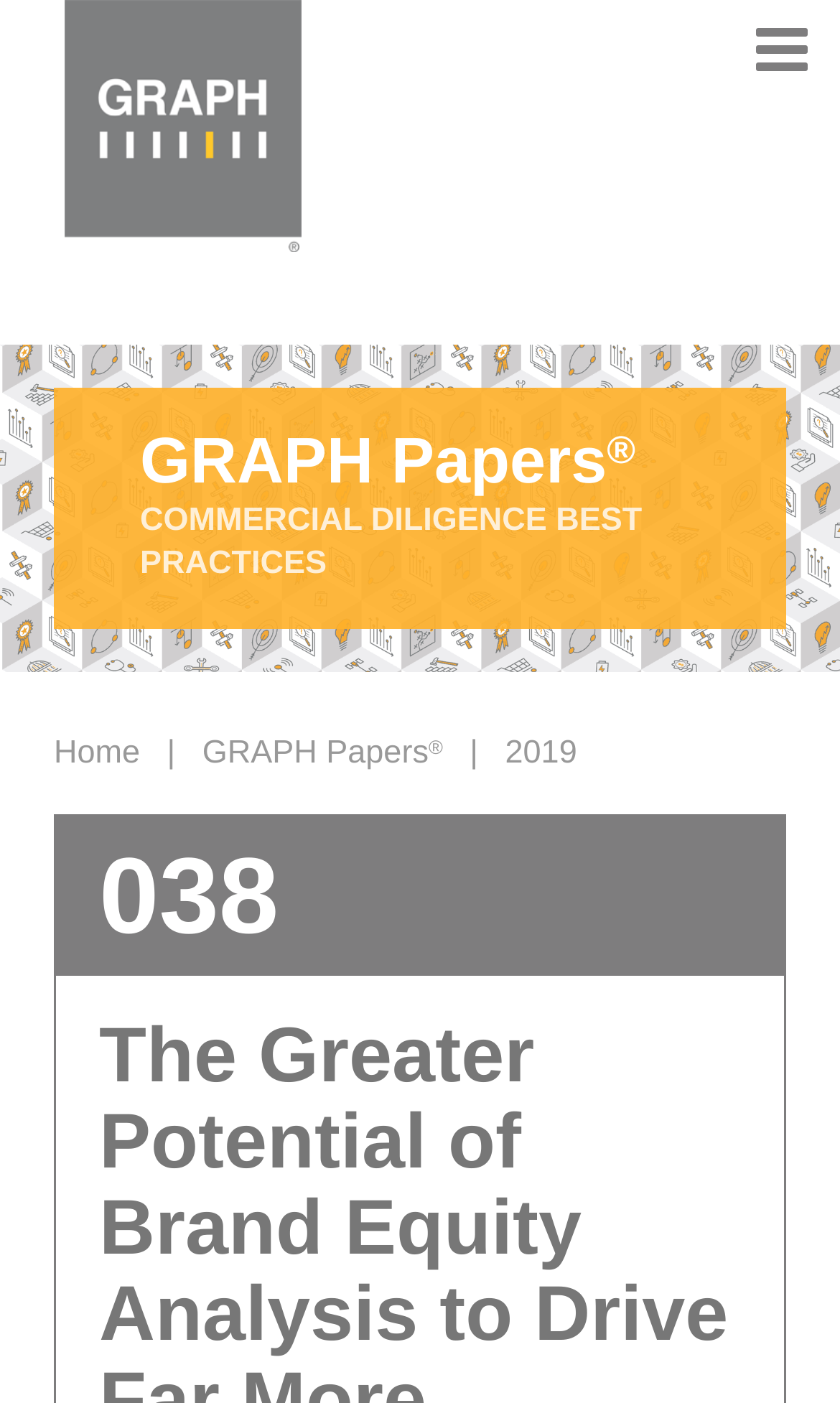What is the symbol on the top right corner of the page?
Refer to the screenshot and respond with a concise word or phrase.

uf0c9